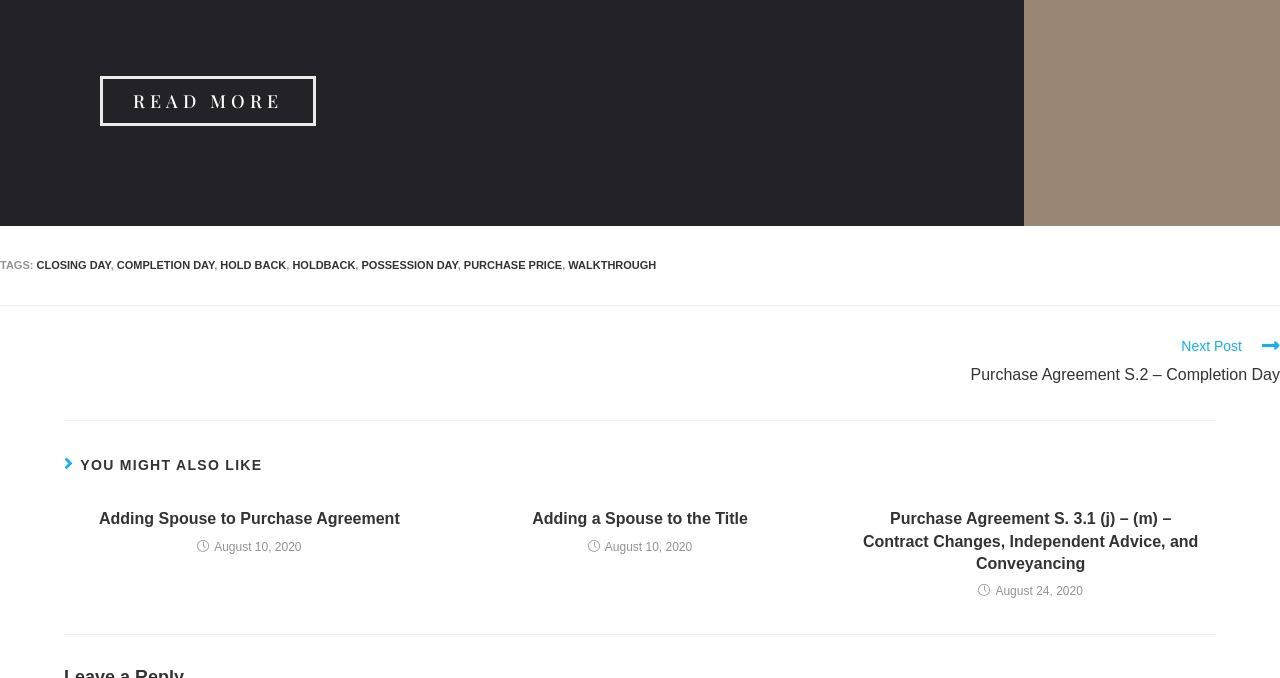How many links are there in the navigation section 'Read more articles'?
Give a single word or phrase answer based on the content of the image.

1